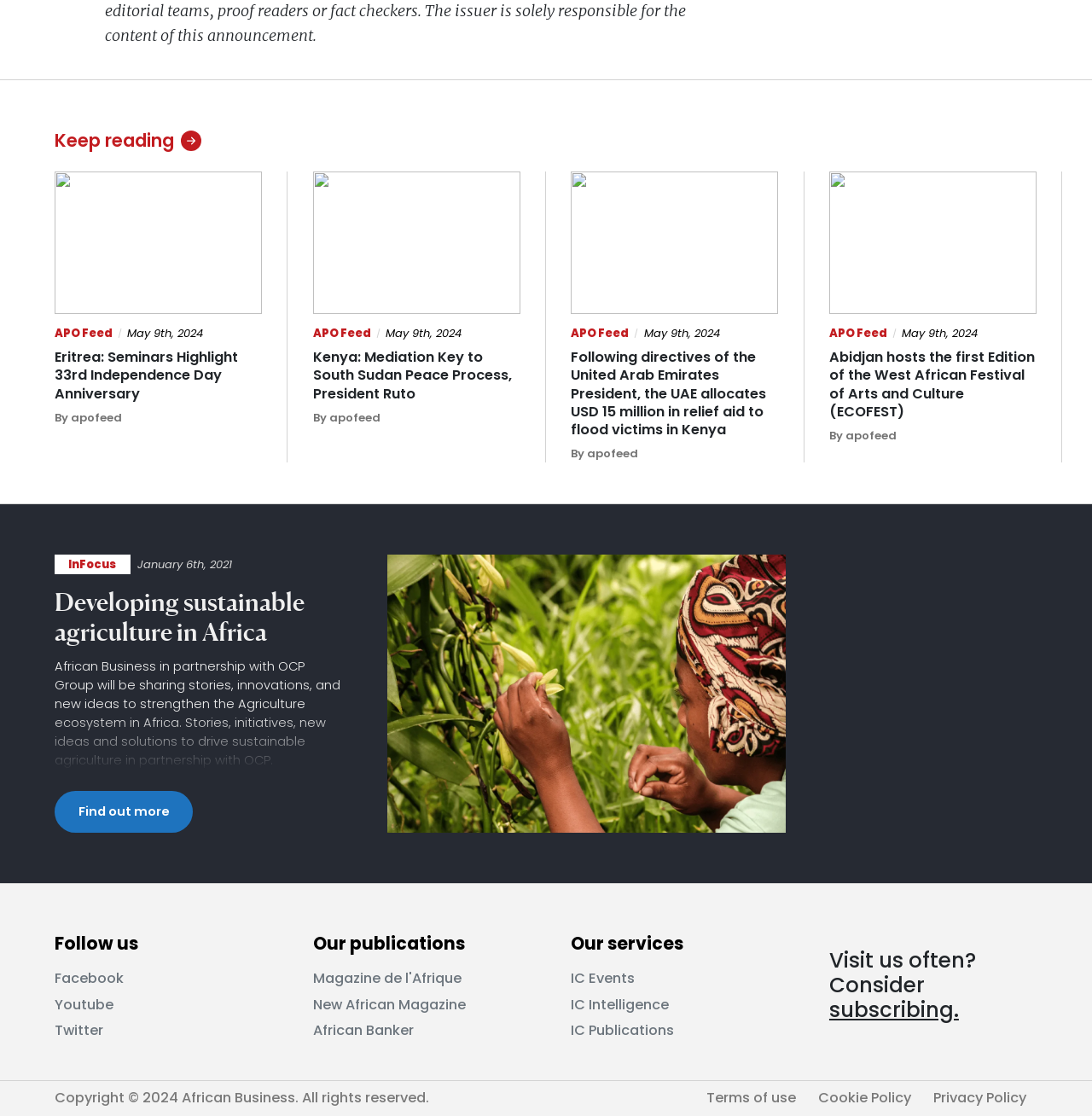Specify the bounding box coordinates (top-left x, top-left y, bottom-right x, bottom-right y) of the UI element in the screenshot that matches this description: Youtube

[0.05, 0.891, 0.104, 0.909]